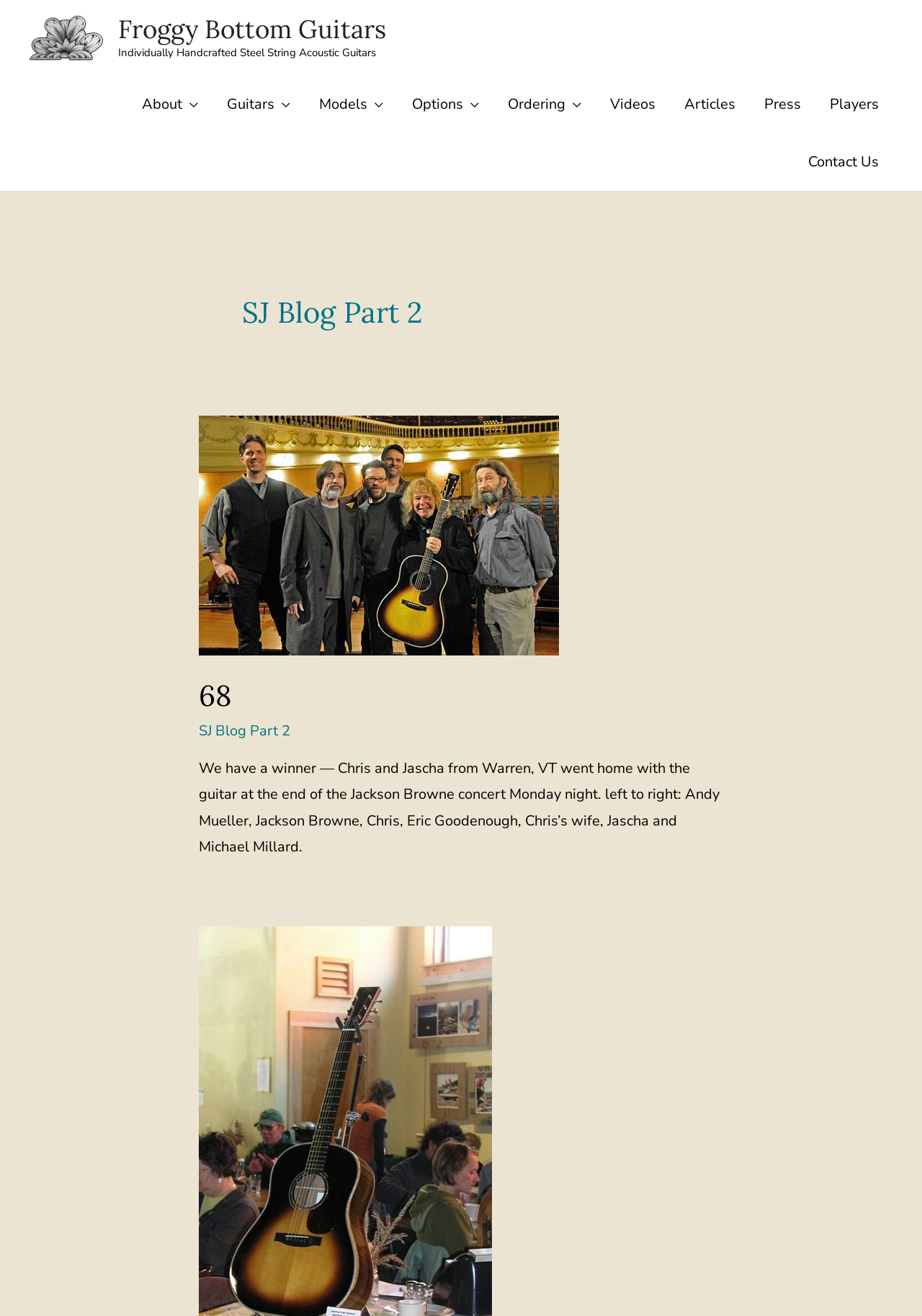Please determine the bounding box coordinates of the element to click in order to execute the following instruction: "Read the article about unleashing your creativity with top 3D sculpting software". The coordinates should be four float numbers between 0 and 1, specified as [left, top, right, bottom].

None